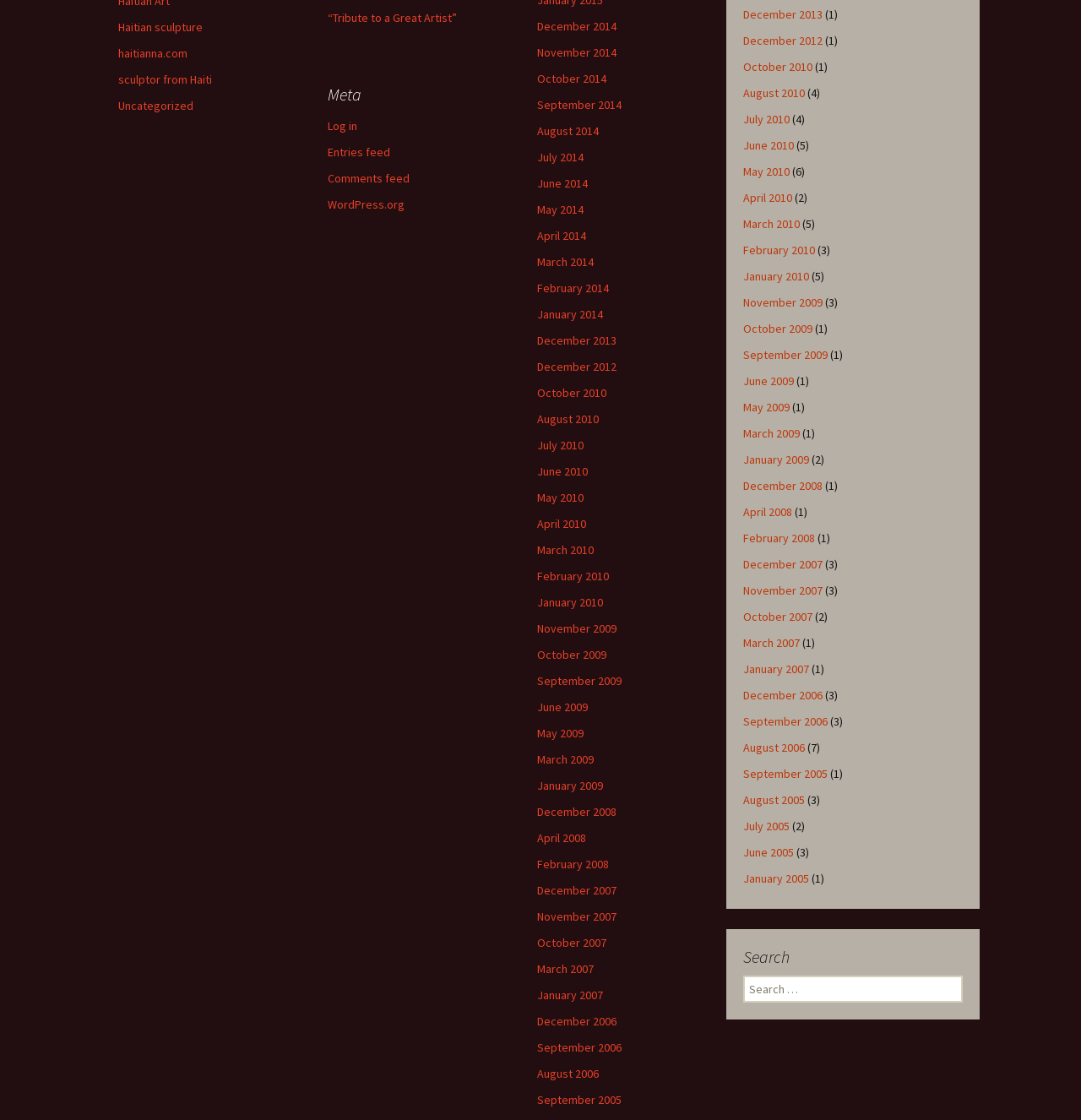Extract the bounding box coordinates for the UI element described as: "September 2014".

[0.497, 0.087, 0.575, 0.1]